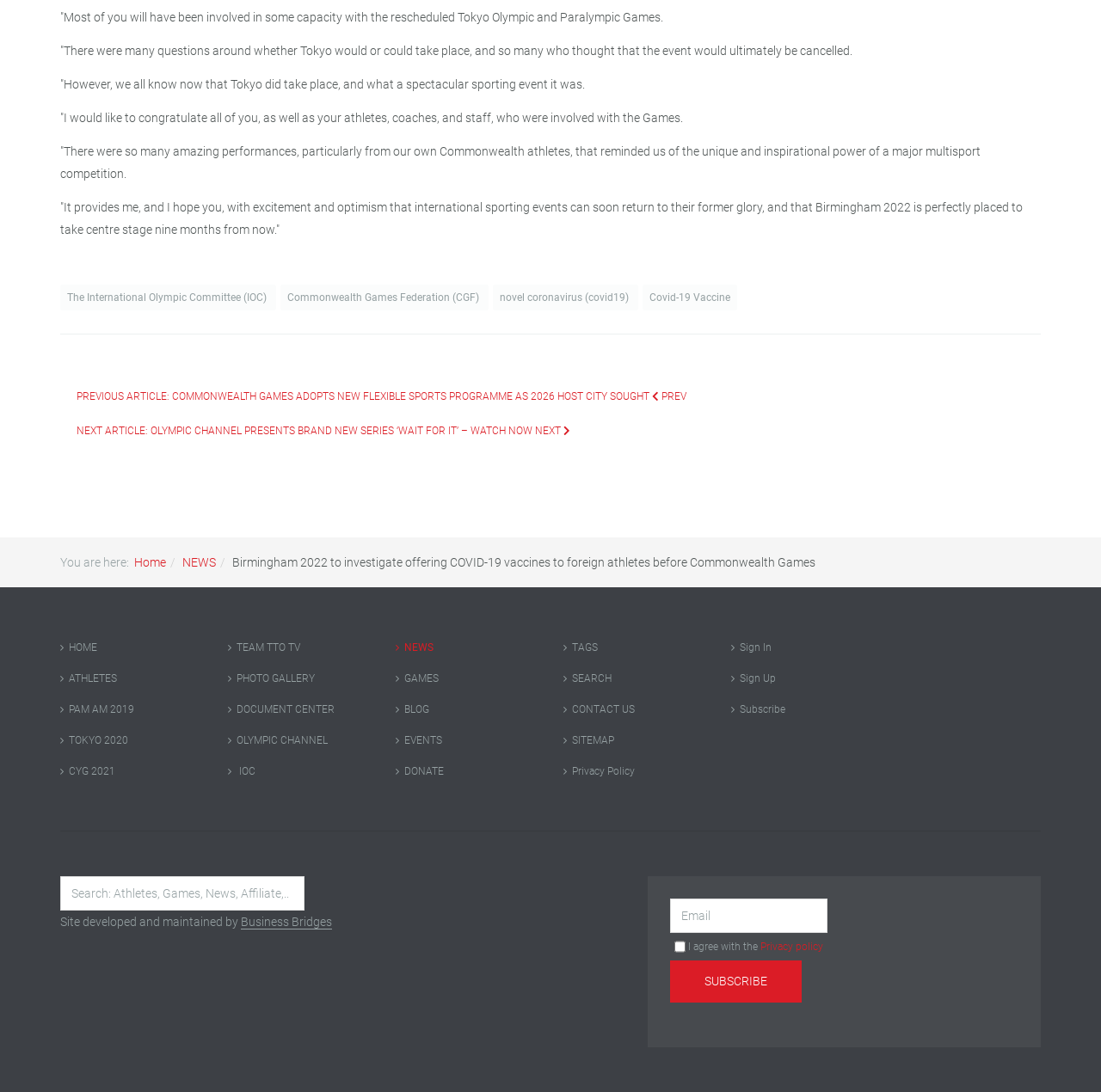Determine the bounding box for the HTML element described here: "TAGS". The coordinates should be given as [left, top, right, bottom] with each number being a float between 0 and 1.

[0.512, 0.578, 0.641, 0.607]